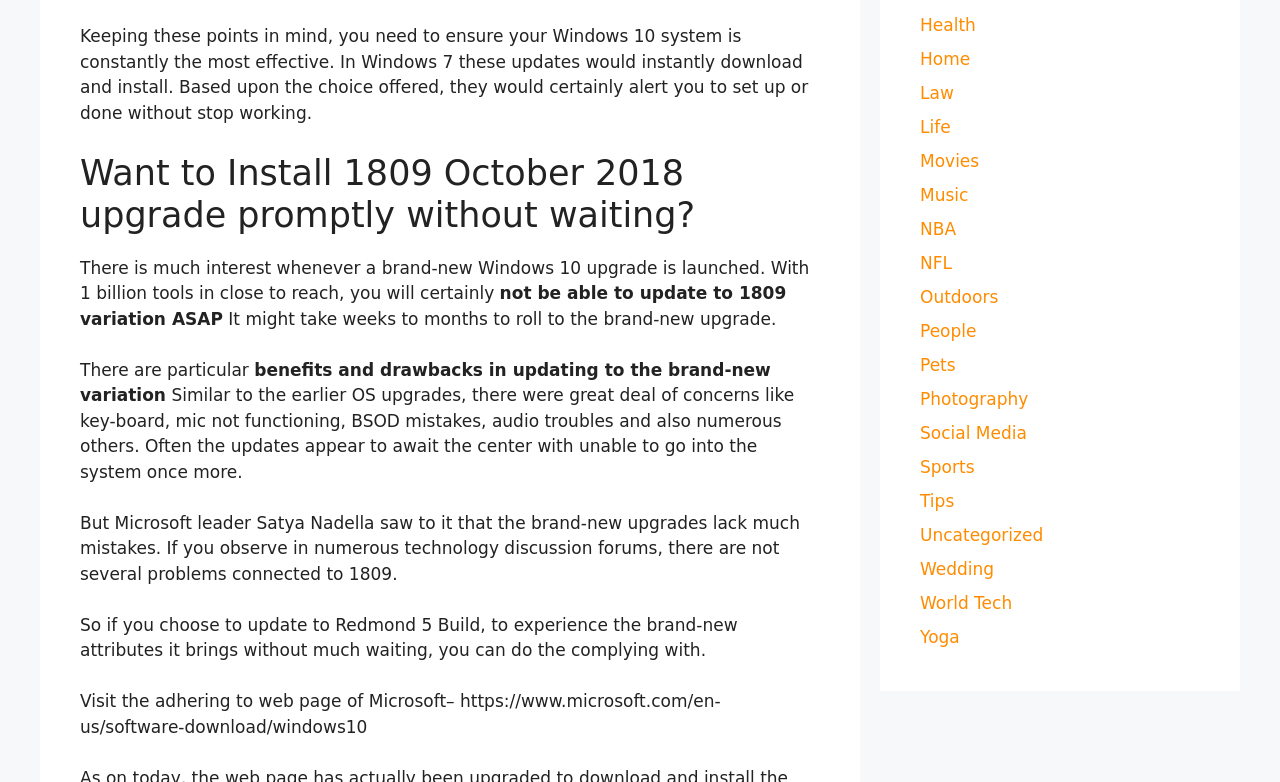What is the topic of the main article?
Answer with a single word or phrase by referring to the visual content.

Windows 10 update